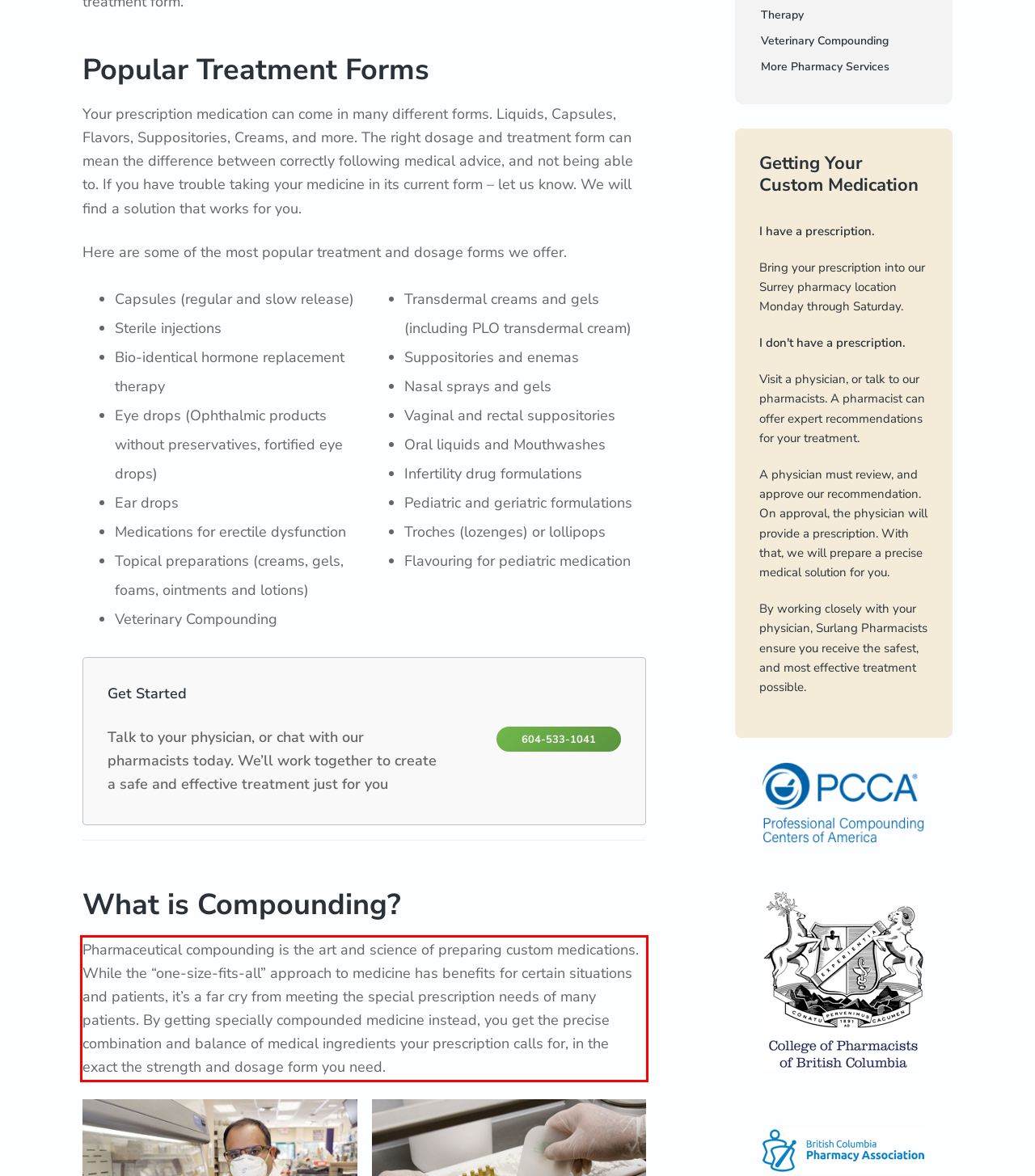Analyze the screenshot of a webpage where a red rectangle is bounding a UI element. Extract and generate the text content within this red bounding box.

Pharmaceutical compounding is the art and science of preparing custom medications. While the “one-size-fits-all” approach to medicine has benefits for certain situations and patients, it’s a far cry from meeting the special prescription needs of many patients. By getting specially compounded medicine instead, you get the precise combination and balance of medical ingredients your prescription calls for, in the exact the strength and dosage form you need.